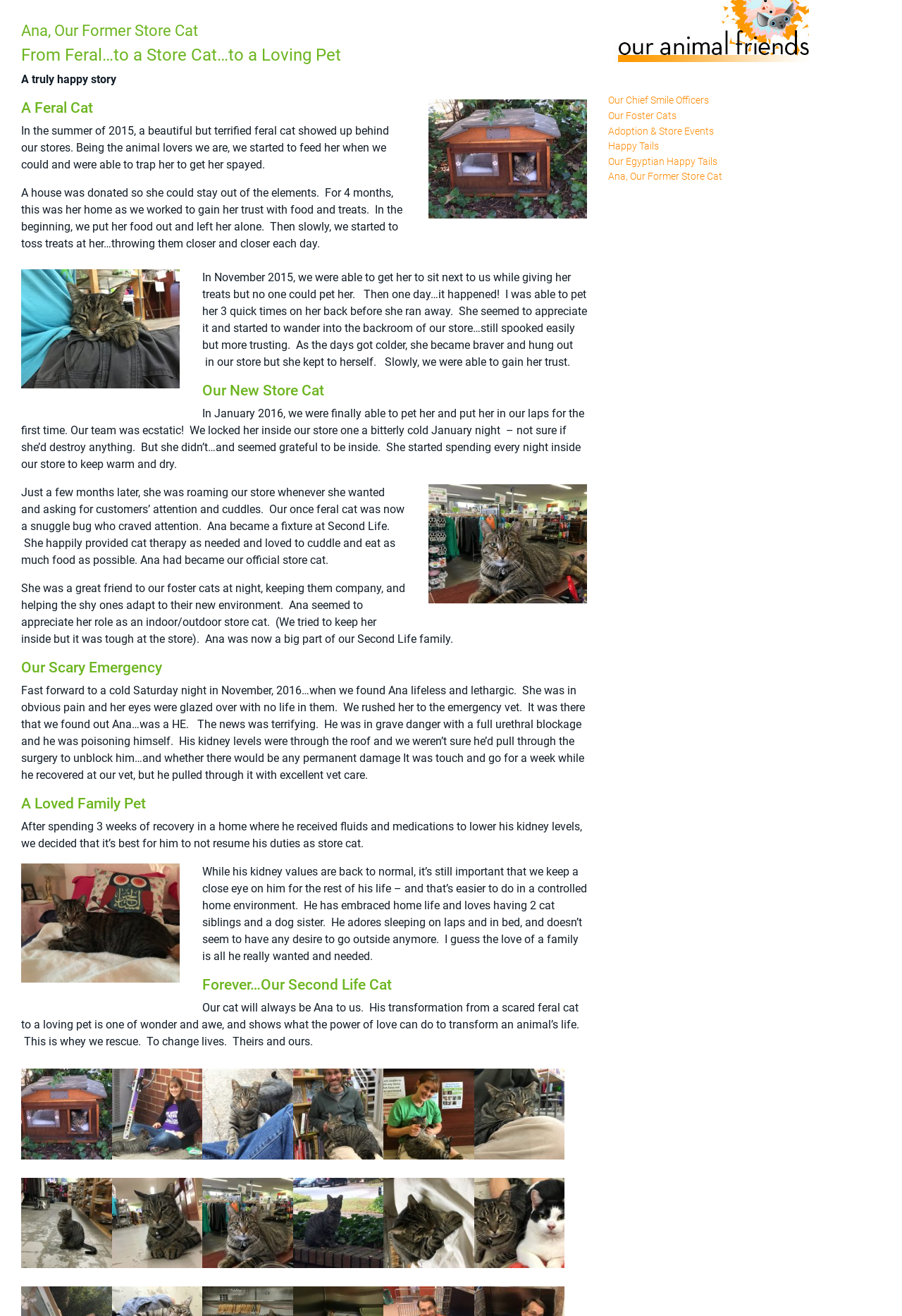Find the bounding box coordinates for the UI element whose description is: "Ana, Our Former Store Cat". The coordinates should be four float numbers between 0 and 1, in the format [left, top, right, bottom].

[0.674, 0.129, 0.801, 0.14]